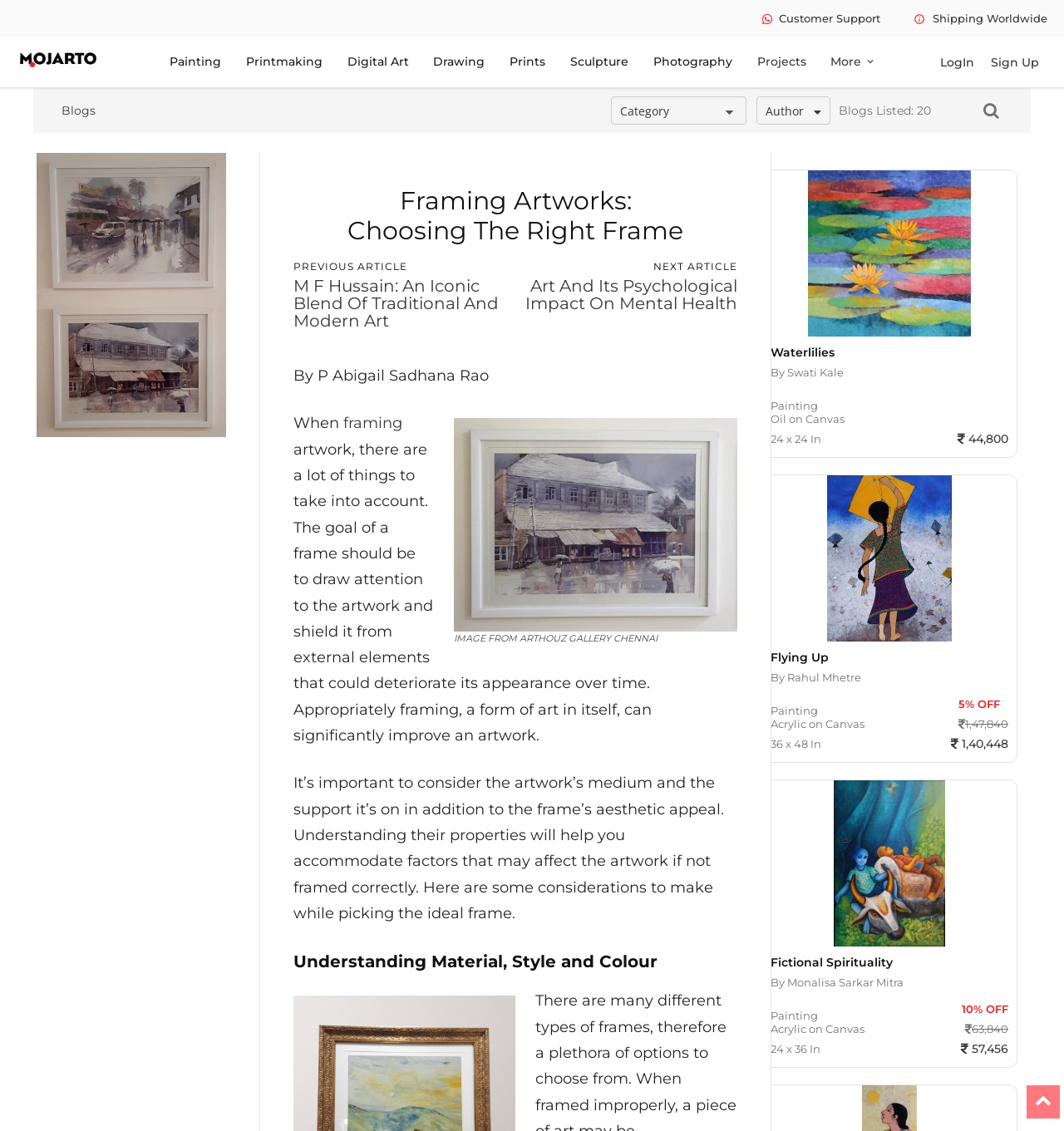Generate a comprehensive description of the webpage content.

This webpage is about art investment and features a blog article titled "Framing Artworks: Choosing The Right Frame". At the top of the page, there is a navigation menu with links to "Customer Support", "Shipping Worldwide", and a logo of "Mojarto". Below the navigation menu, there are links to different art categories such as "Painting", "Printmaking", "Digital Art", and more.

The main content of the page is the blog article, which starts with a heading "Framing Artworks: Choosing The Right Frame". The article is divided into sections, with the first section discussing the importance of framing artworks. There are three images of artworks with captions, each featuring a different art piece with details about the artist, medium, and size.

To the left of the article, there are links to previous and next articles, with titles and authors. Below the article, there are three figures with images of artworks, each with a caption and details about the artwork, artist, and price. The webpage also features a search button at the top right corner.

In addition, there are several complementary sections on the page, including a section with a link to "Blogs" and a combobox with an option to select an author. The page also has a section with a heading "Understanding Material, Style and Colour", but it does not contain any text or images.